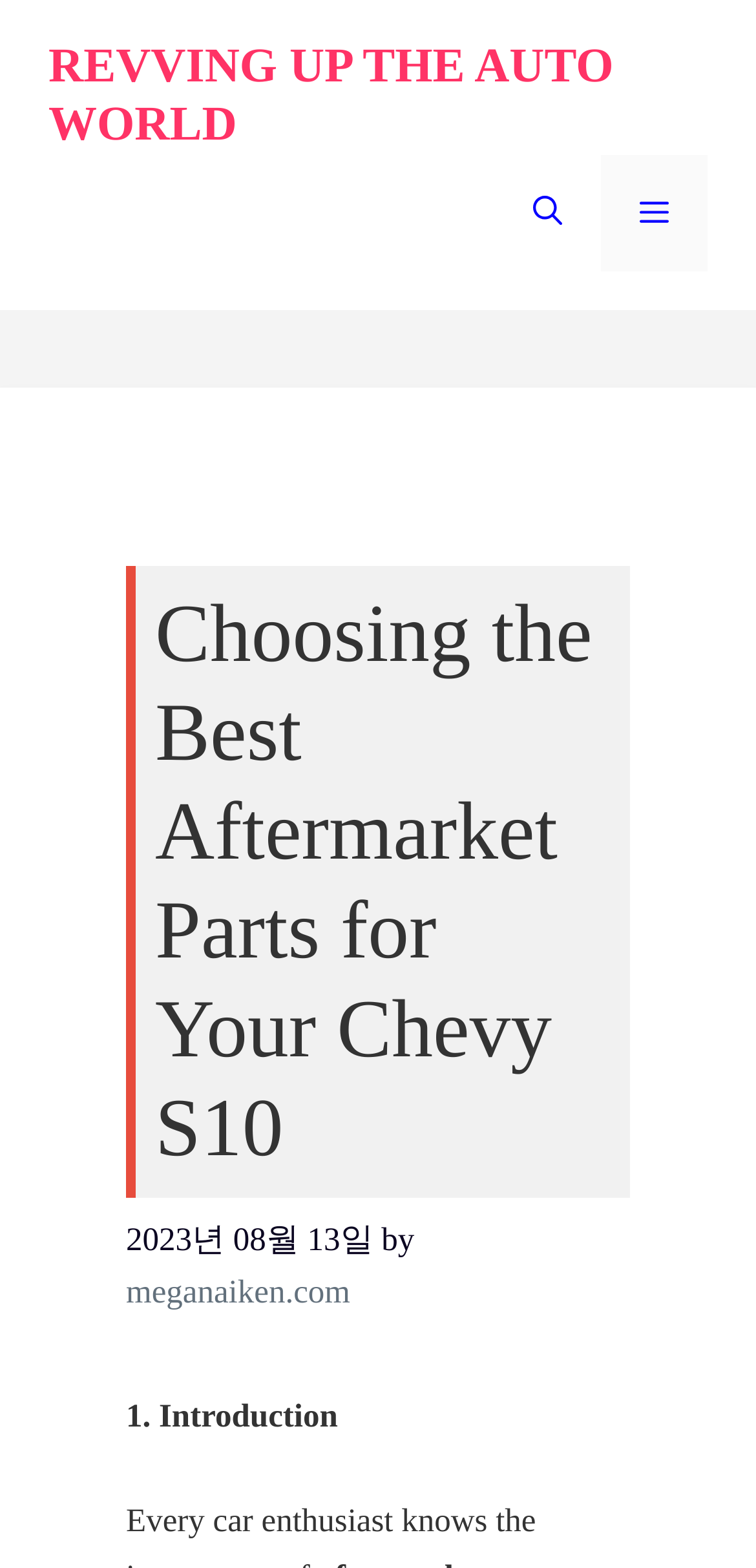Identify and provide the text content of the webpage's primary headline.

Choosing the Best Aftermarket Parts for Your Chevy S10